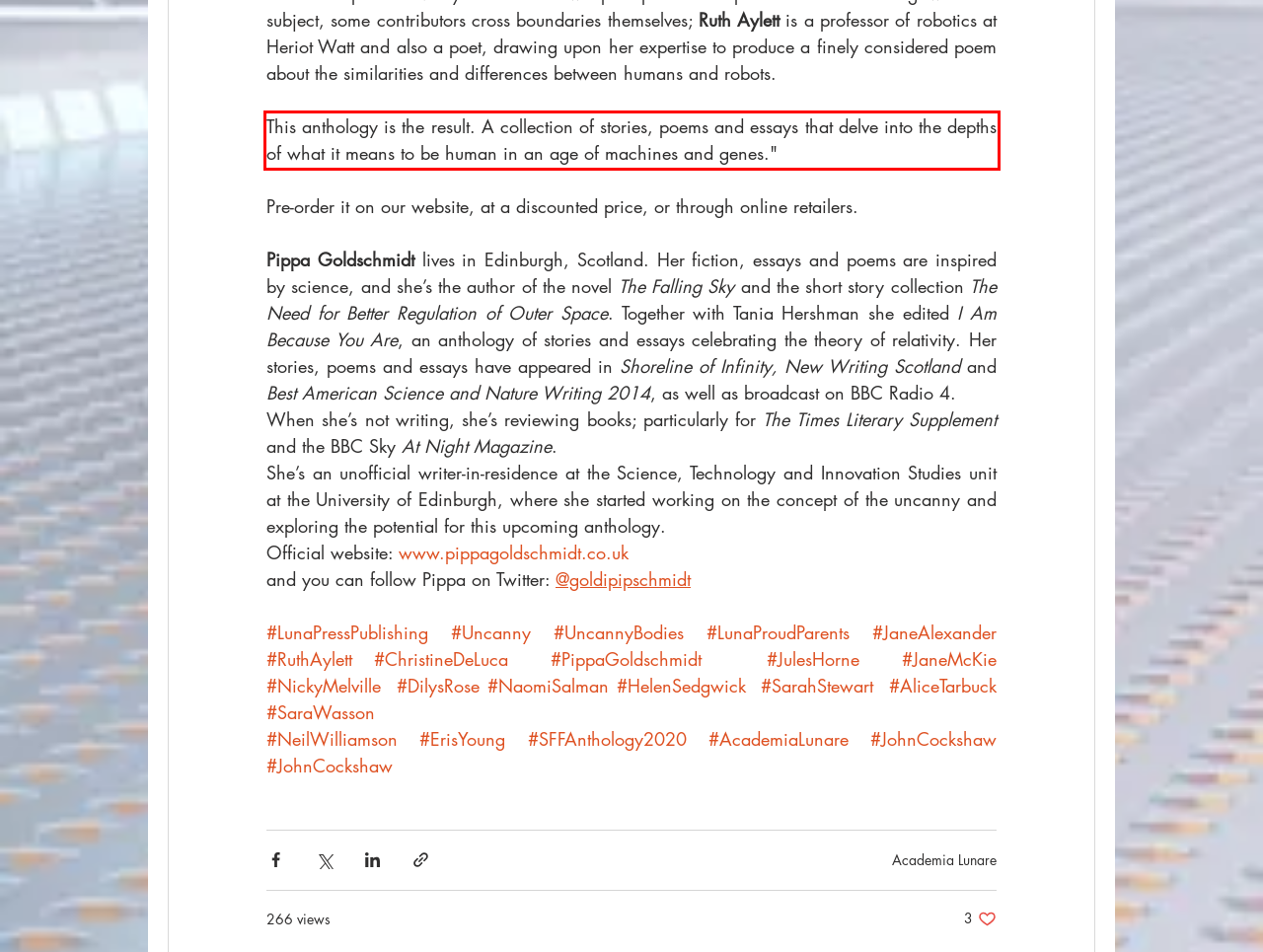Identify the red bounding box in the webpage screenshot and perform OCR to generate the text content enclosed.

This anthology is the result. A collection of stories, poems and essays that delve into the depths of what it means to be human in an age of machines and genes."